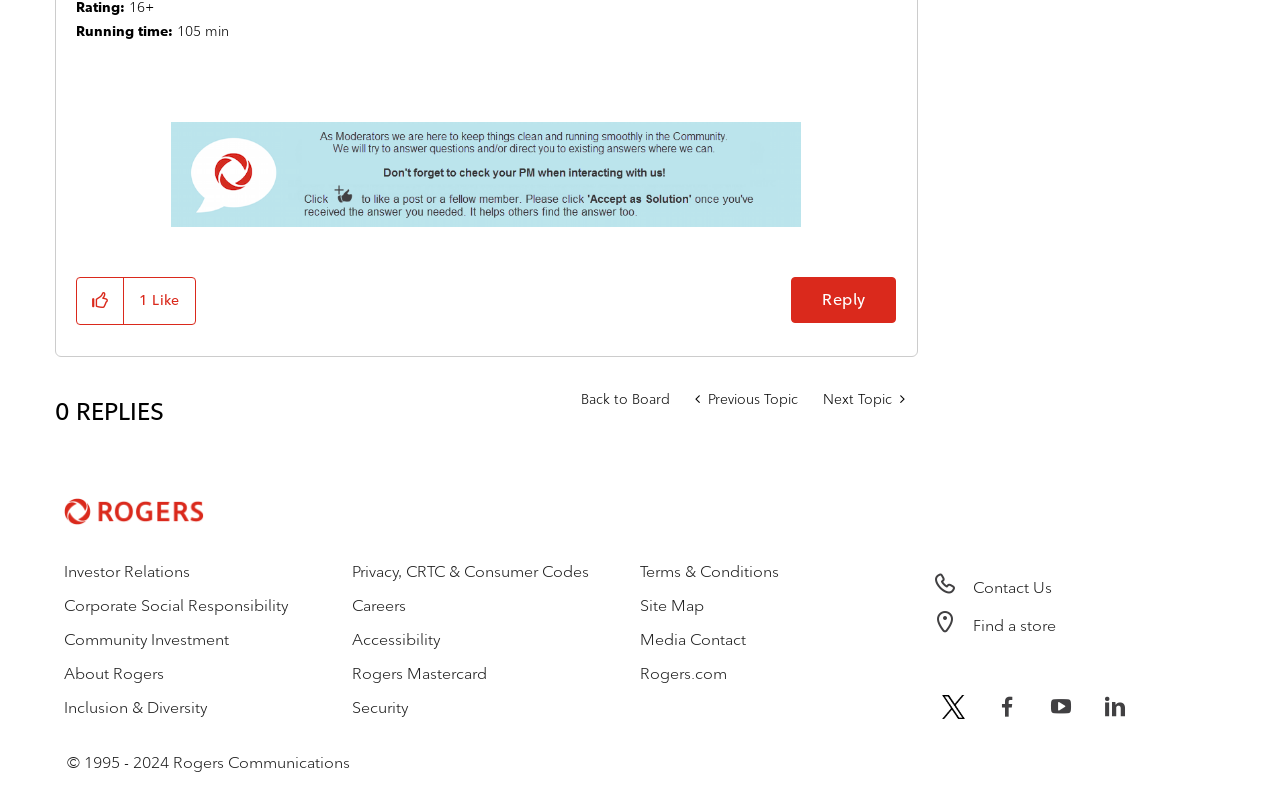Respond with a single word or phrase for the following question: 
How many replies are there to the post?

0